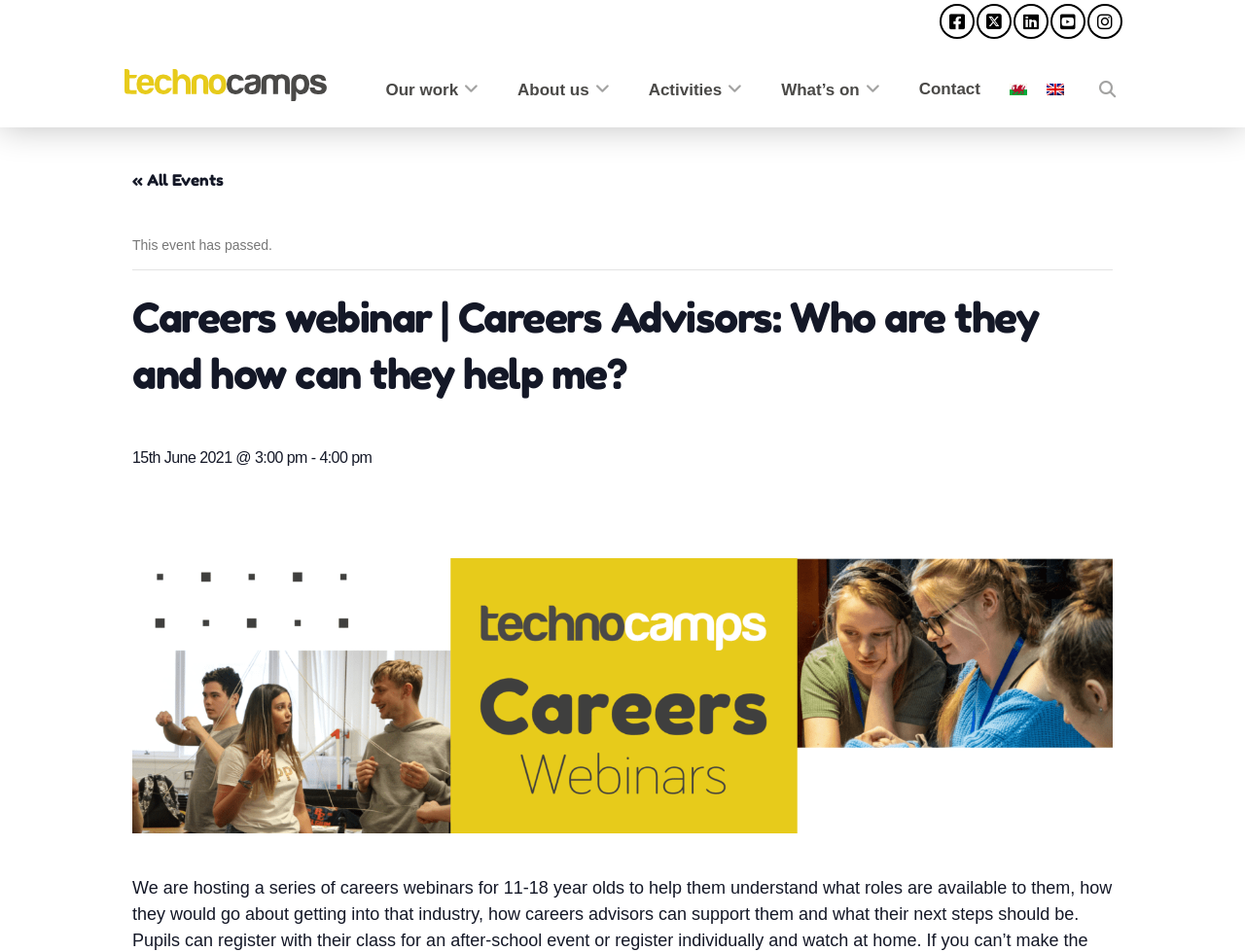Offer a comprehensive description of the webpage’s content and structure.

The webpage appears to be an event page for a careers webinar, specifically focused on careers advisors and how they can help individuals. 

At the top right corner, there are five social media links: Facebook, Twitter, LinkedIn, YouTube, and Instagram. Below these links, there is a logo of Technocamps, which is also a link. 

On the top navigation bar, there are six links: Our work, About us, Activities, What’s on, Contact, and language options (cy and en_GB) with corresponding flag icons. 

The main content of the page is divided into sections. The first section has a heading that reads "Careers webinar | Careers Advisors: Who are they and how can they help me?" followed by a subheading that indicates the date and time of the event: "15th June 2021 @ 3:00 pm - 4:00 pm". 

Below the event details, there is a notice that states "This event has passed." Additionally, there is a link to "« All Events" on the left side of the page, which suggests that this is a single event page within a larger events listing.